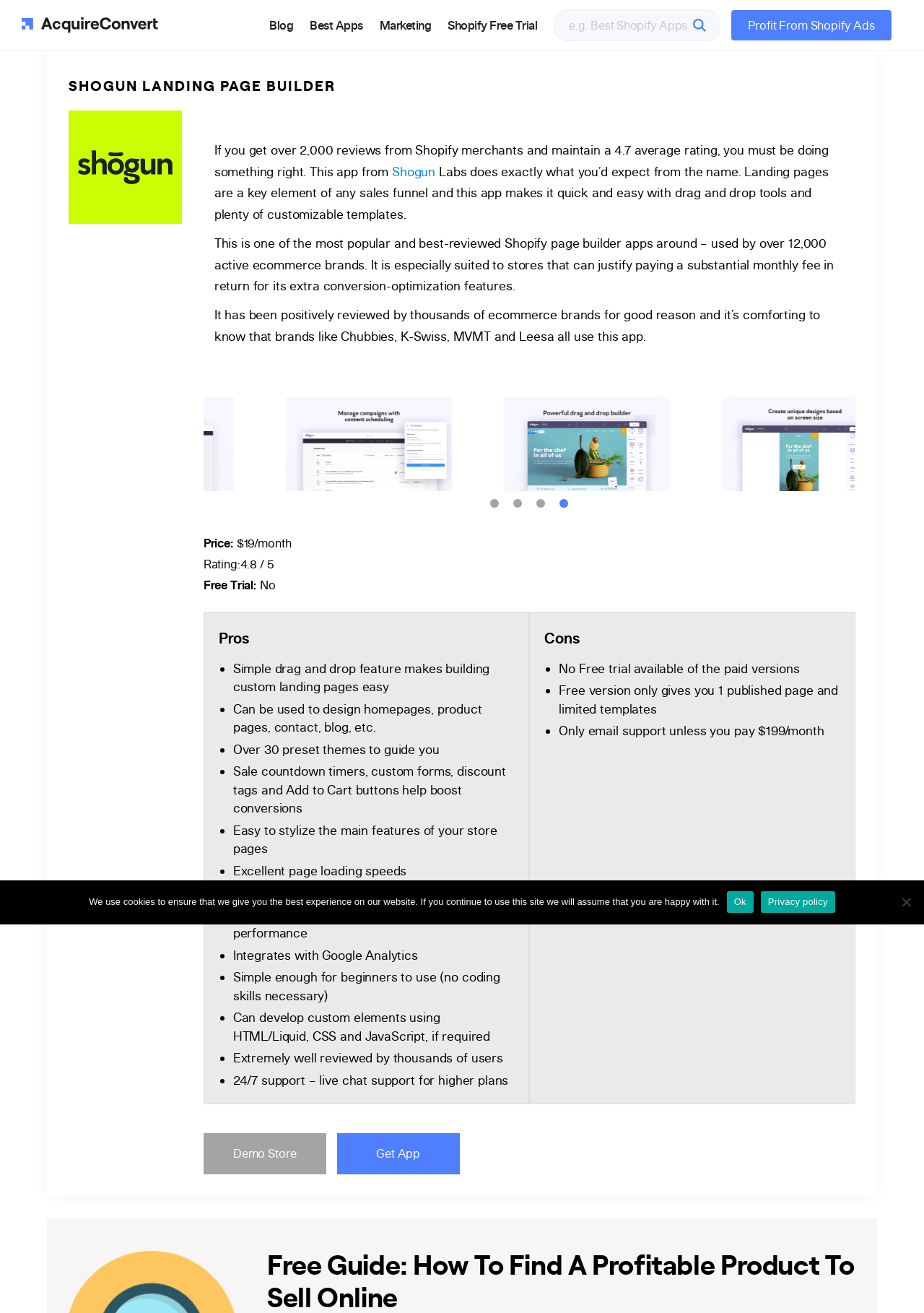Please identify the bounding box coordinates of the clickable element to fulfill the following instruction: "Get the Shogun Landing Page Builder app". The coordinates should be four float numbers between 0 and 1, i.e., [left, top, right, bottom].

[0.365, 0.863, 0.497, 0.894]